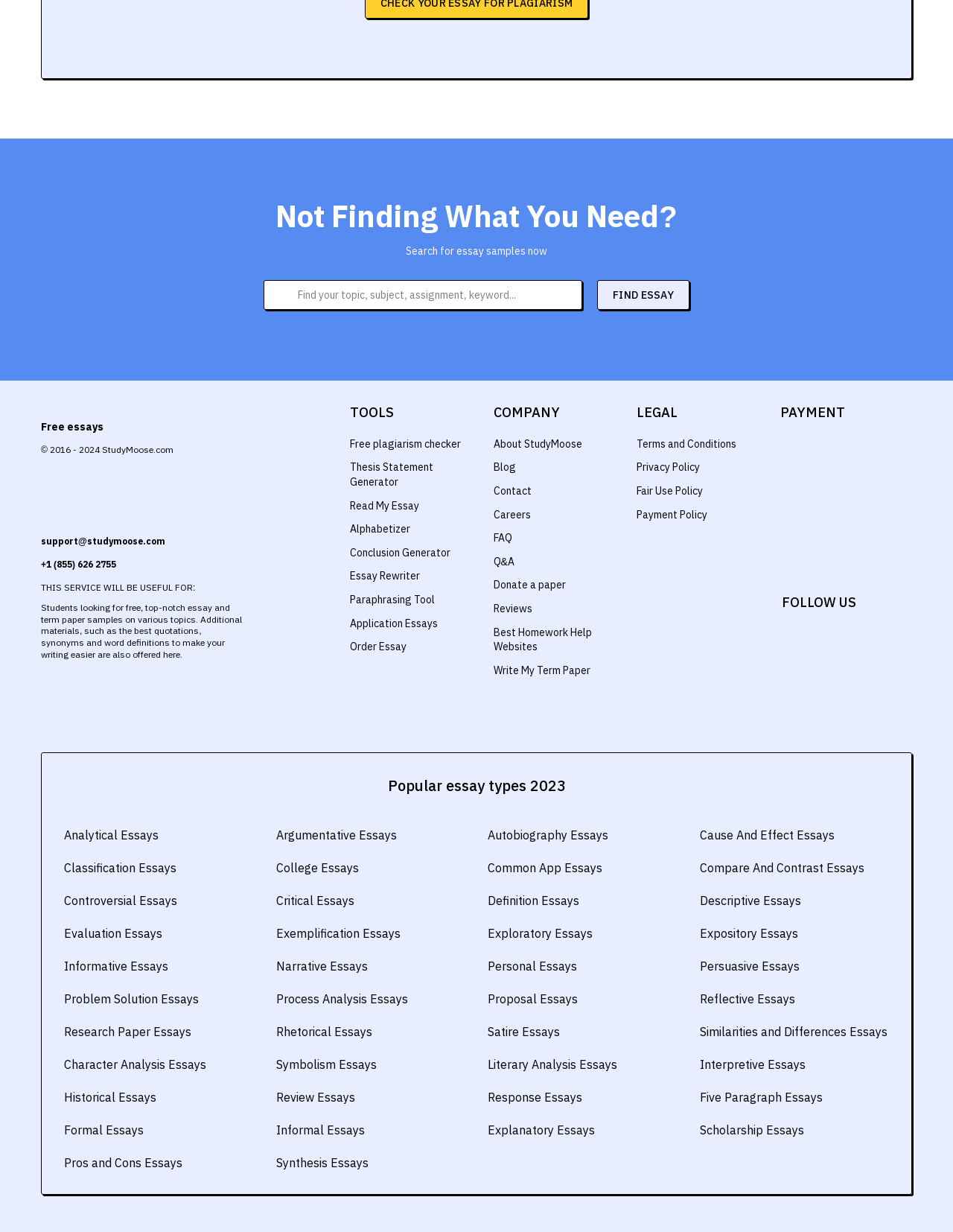Please find the bounding box coordinates of the element's region to be clicked to carry out this instruction: "Check free plagiarism checker".

[0.367, 0.355, 0.484, 0.366]